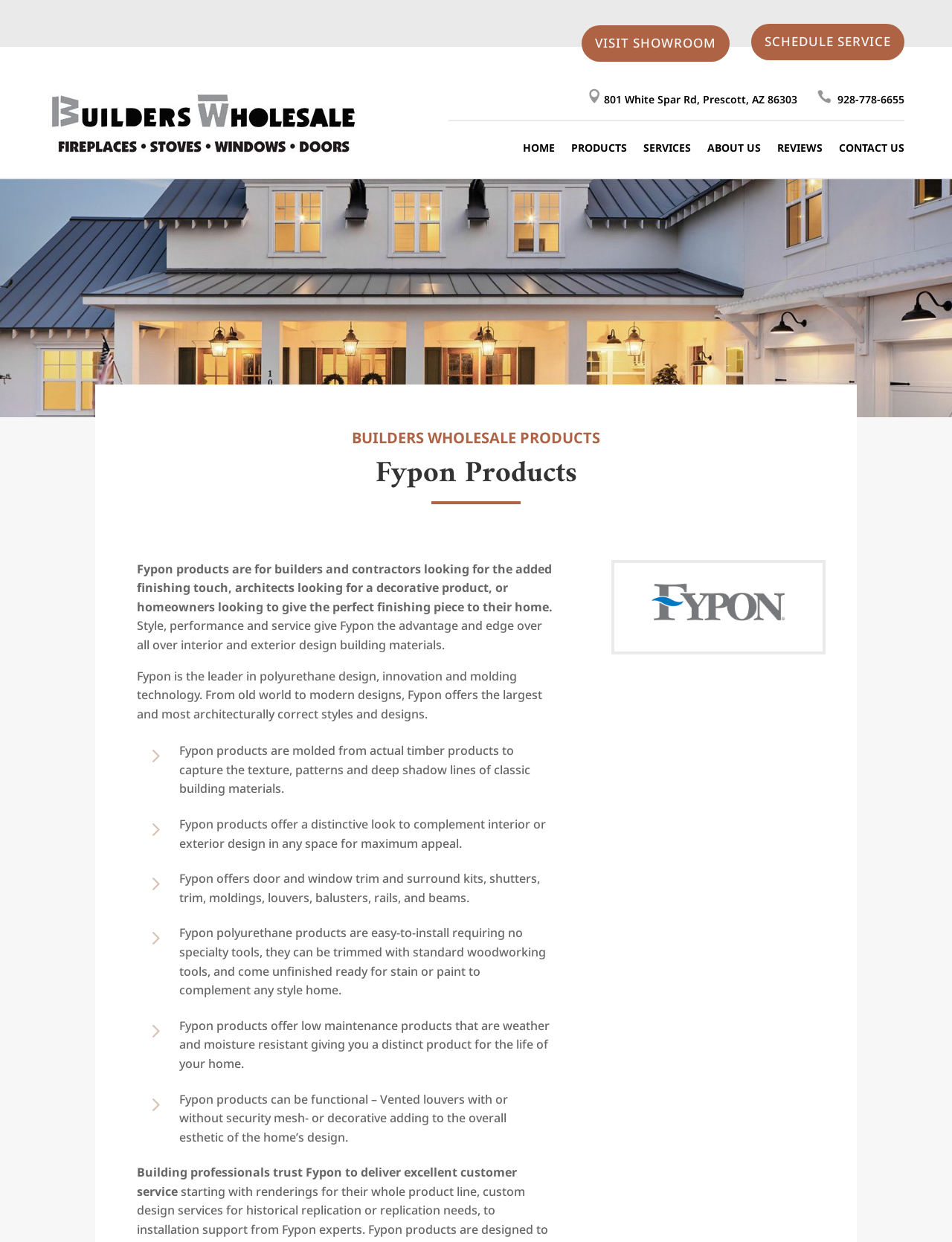Find the bounding box coordinates of the element I should click to carry out the following instruction: "View products".

[0.6, 0.115, 0.659, 0.128]